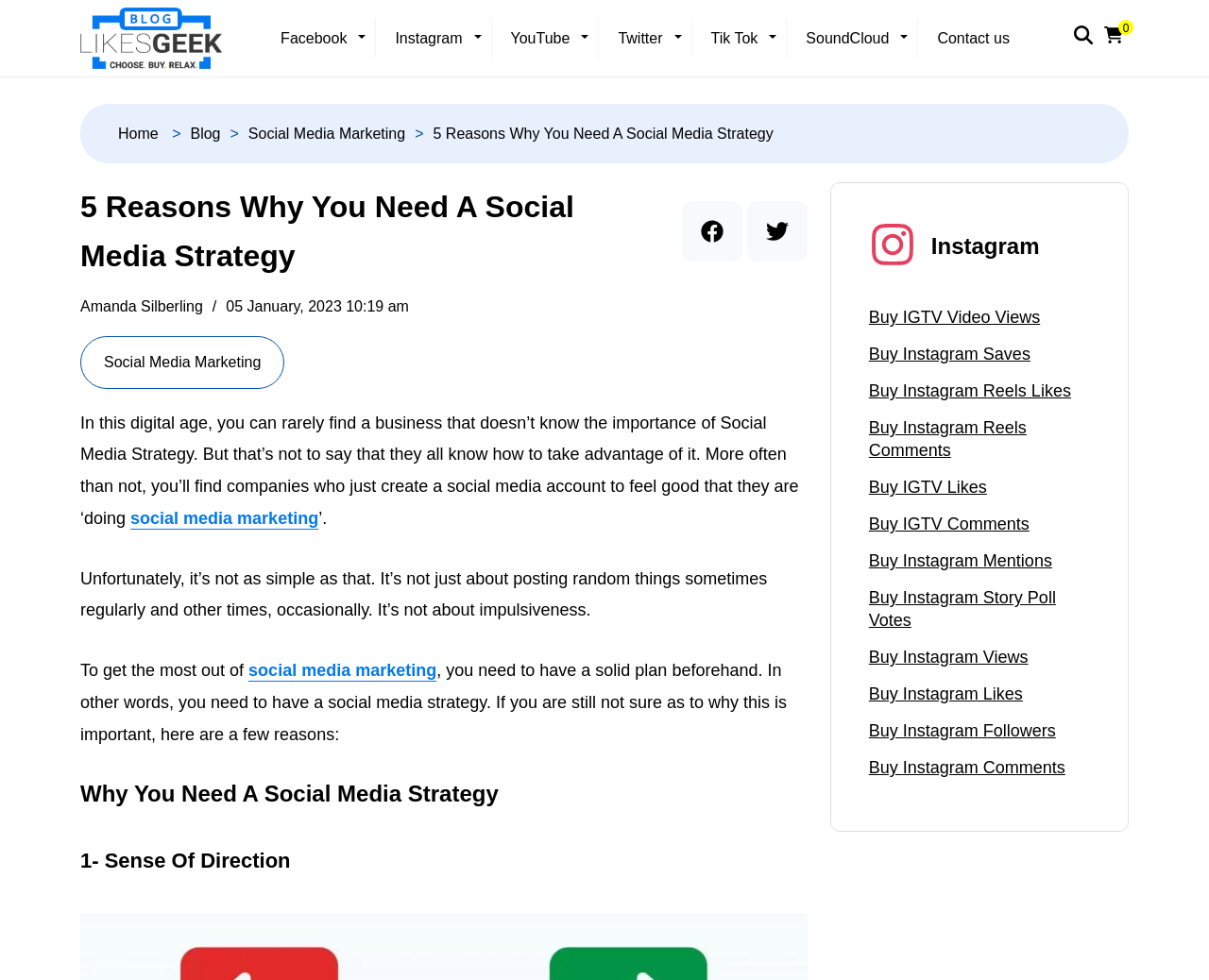Could you find the bounding box coordinates of the clickable area to complete this instruction: "Go to Our Company page"?

None